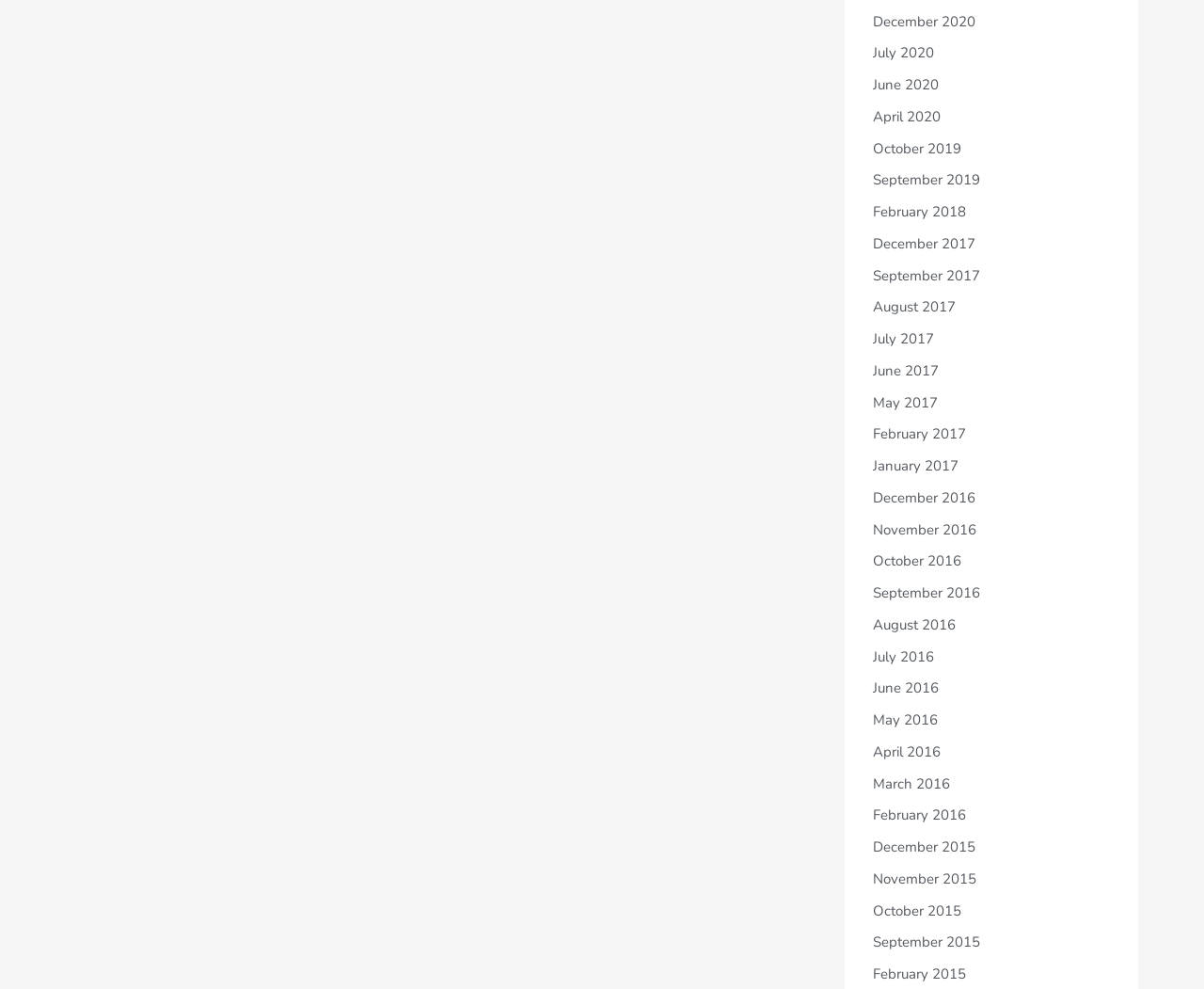Can you give a comprehensive explanation to the question given the content of the image?
What is the most recent month listed?

By examining the list of links, I found that the most recent month listed is December 2020, which is the first link in the list.